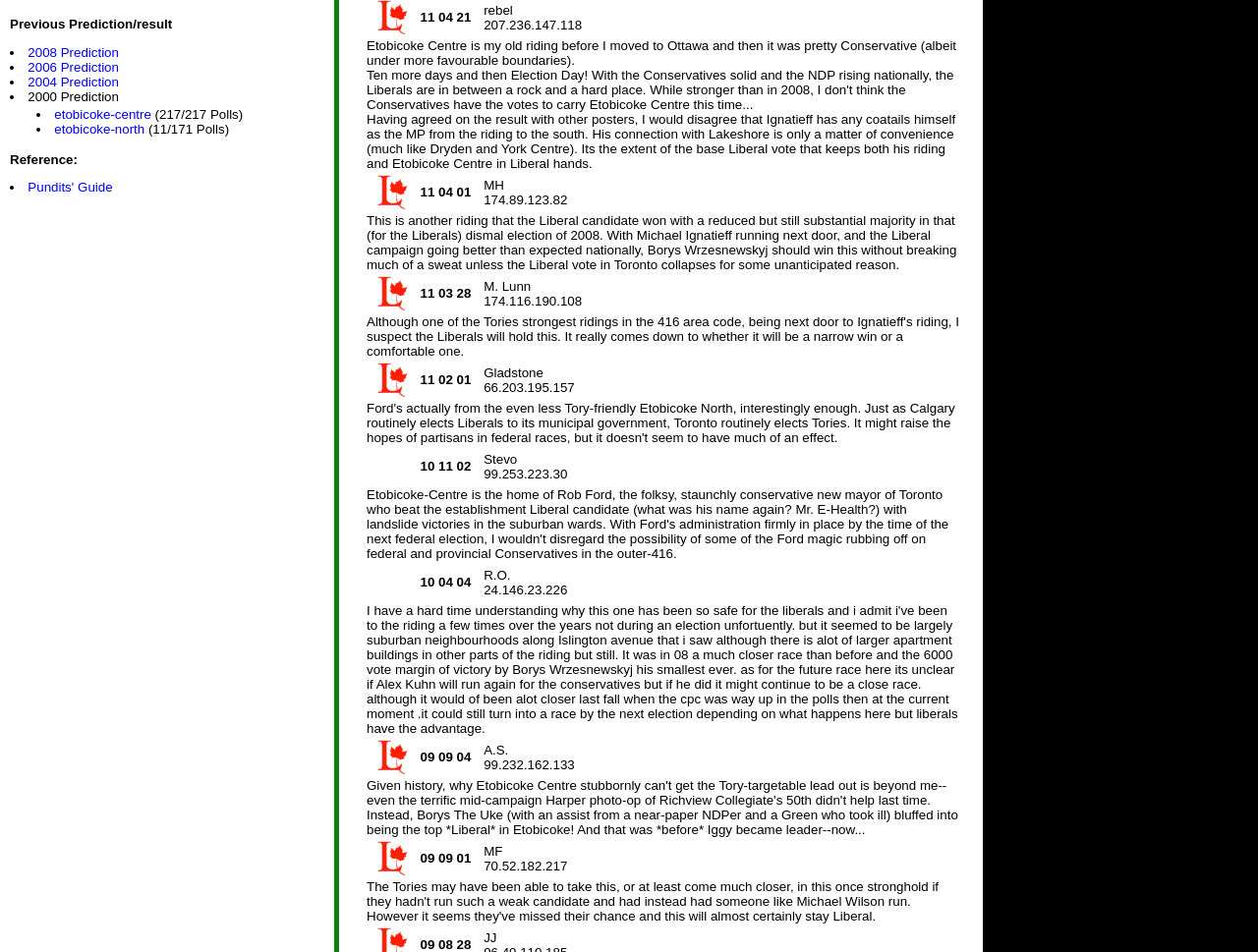Identify the bounding box of the HTML element described here: "Hack For Mu Online 97d". Provide the coordinates as four float numbers between 0 and 1: [left, top, right, bottom].

None